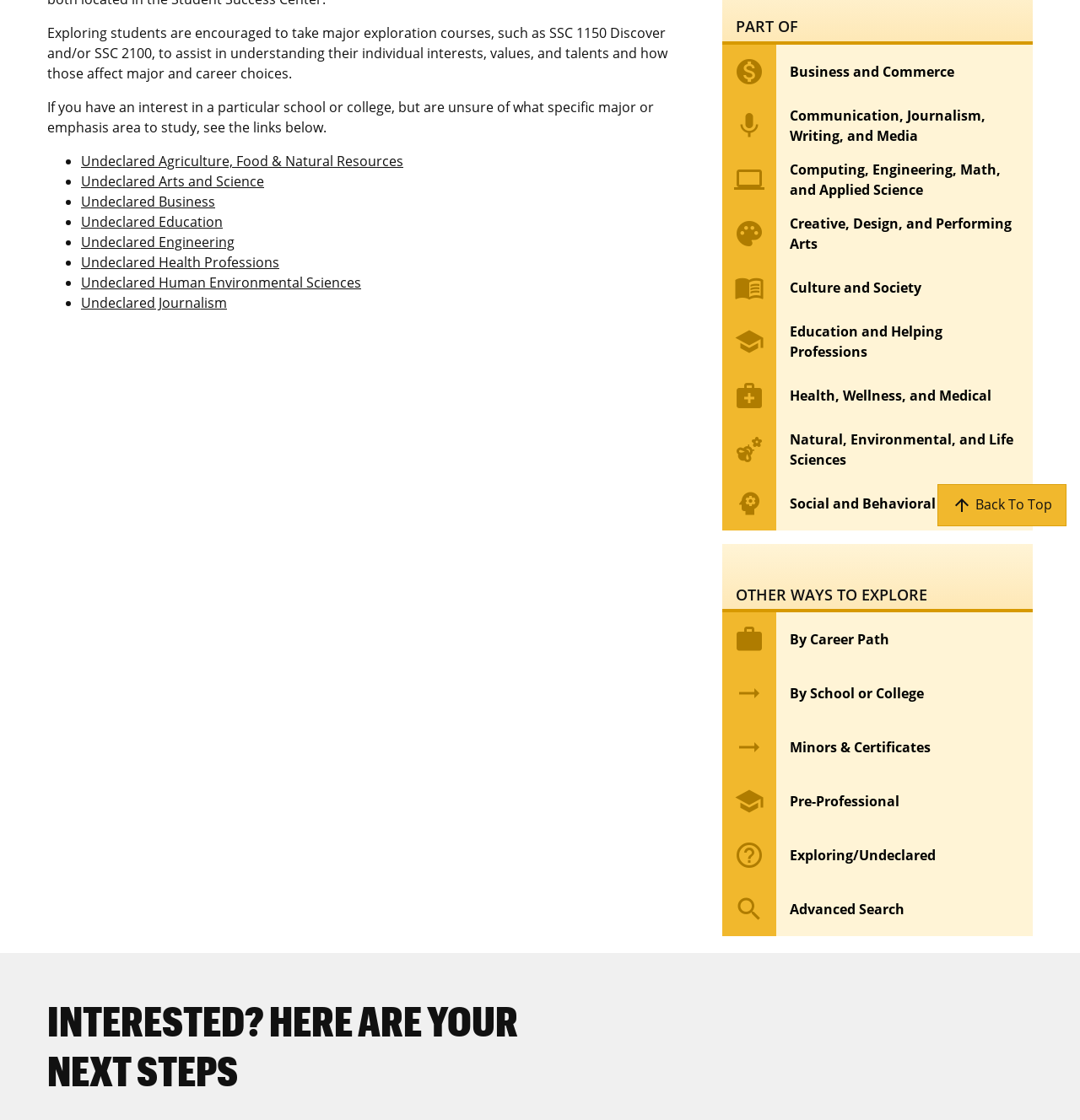Locate the bounding box of the UI element based on this description: "help_outline Exploring/Undeclared". Provide four float numbers between 0 and 1 as [left, top, right, bottom].

[0.669, 0.739, 0.956, 0.787]